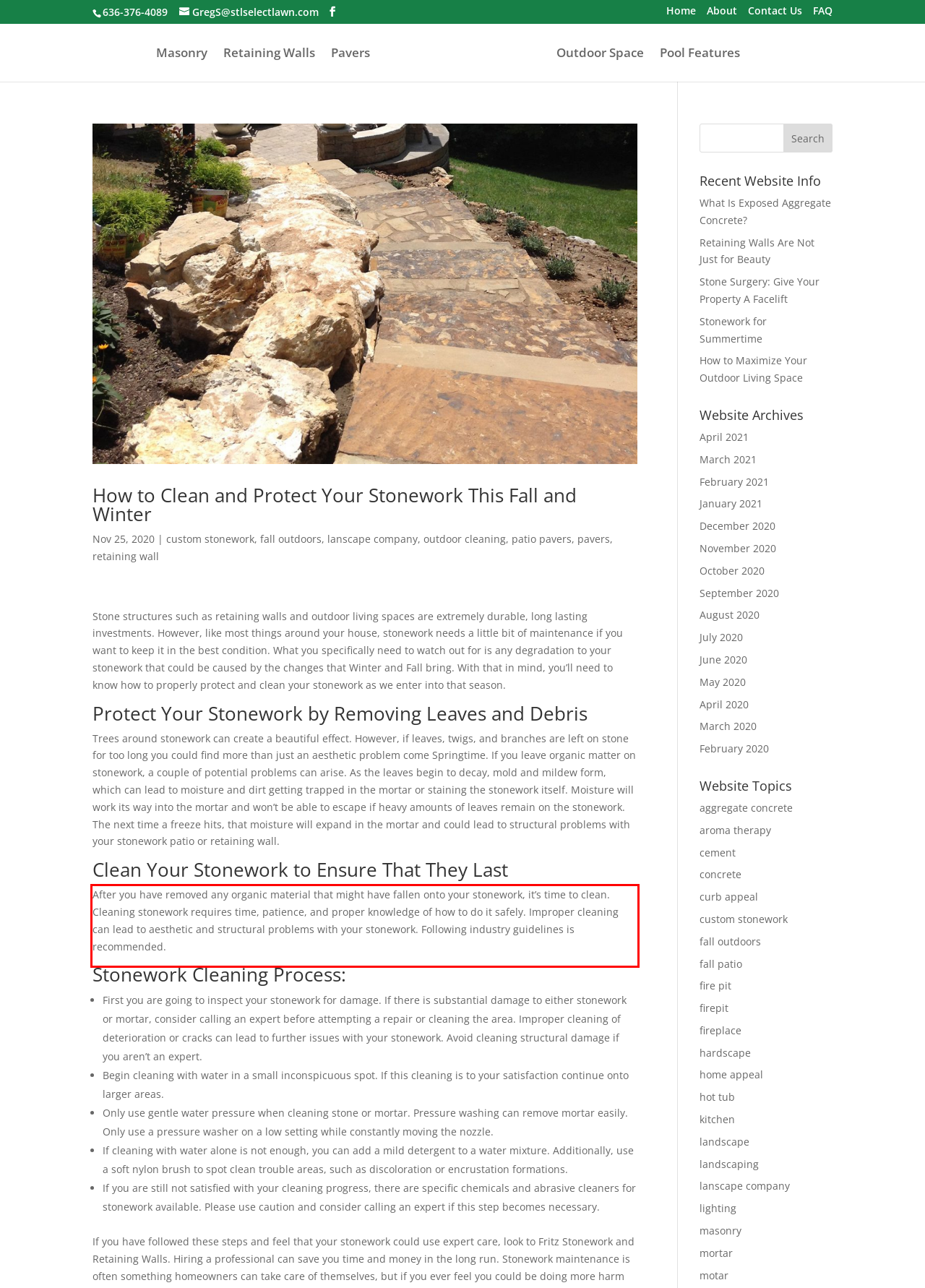With the given screenshot of a webpage, locate the red rectangle bounding box and extract the text content using OCR.

After you have removed any organic material that might have fallen onto your stonework, it’s time to clean. Cleaning stonework requires time, patience, and proper knowledge of how to do it safely. Improper cleaning can lead to aesthetic and structural problems with your stonework. Following industry guidelines is recommended.